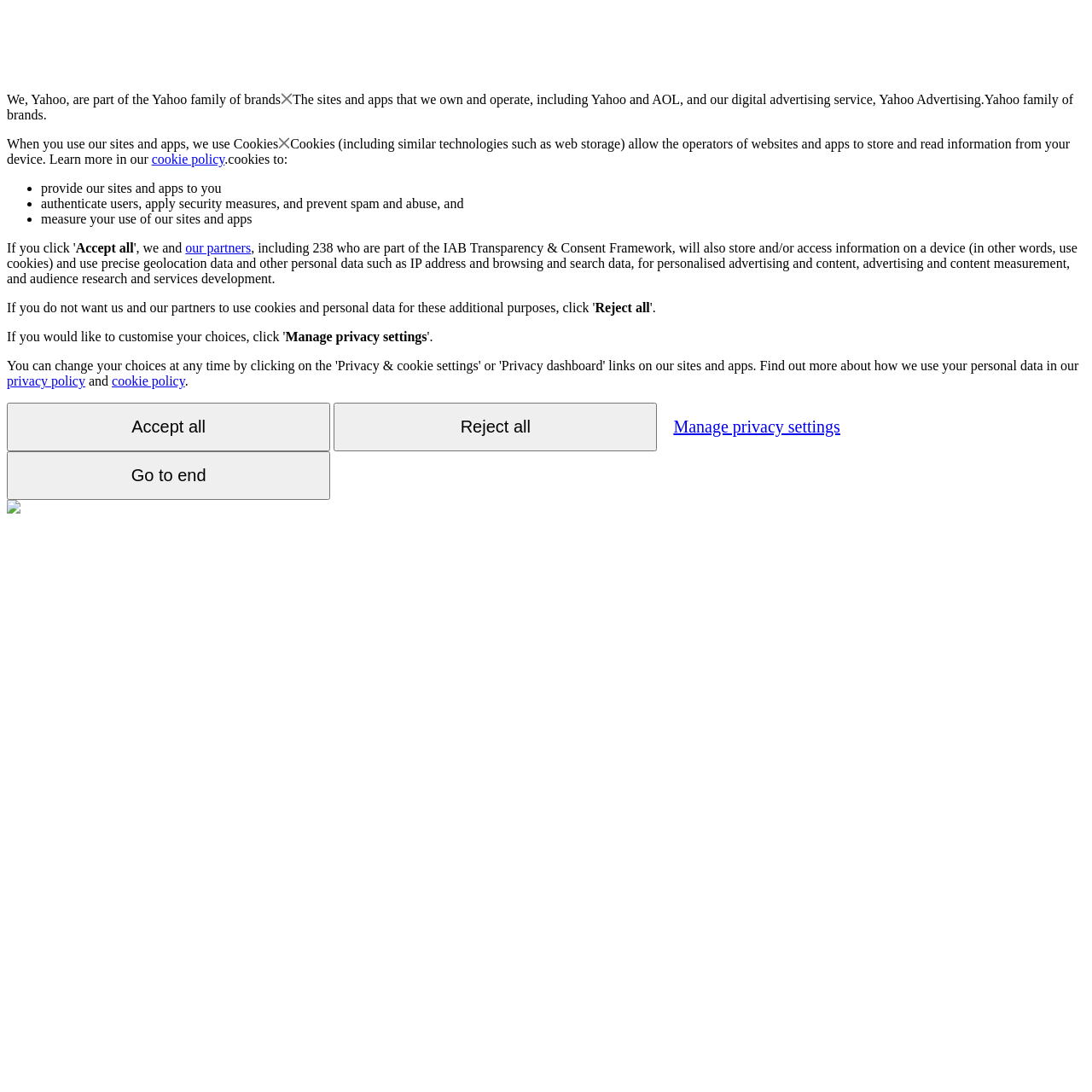Identify and provide the bounding box for the element described by: "Go to end".

[0.006, 0.413, 0.302, 0.458]